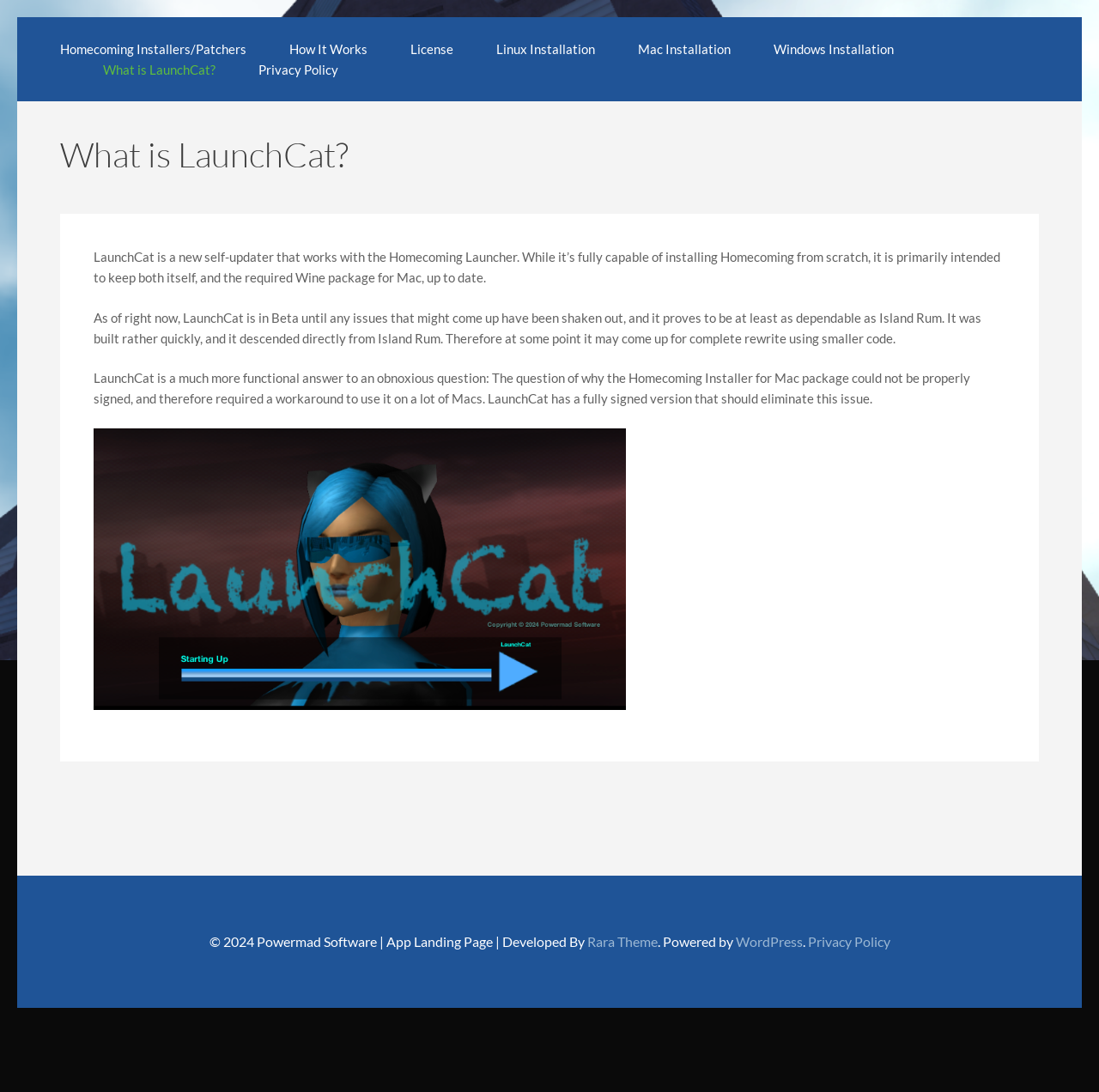Please respond to the question using a single word or phrase:
What is the current status of LaunchCat?

In Beta